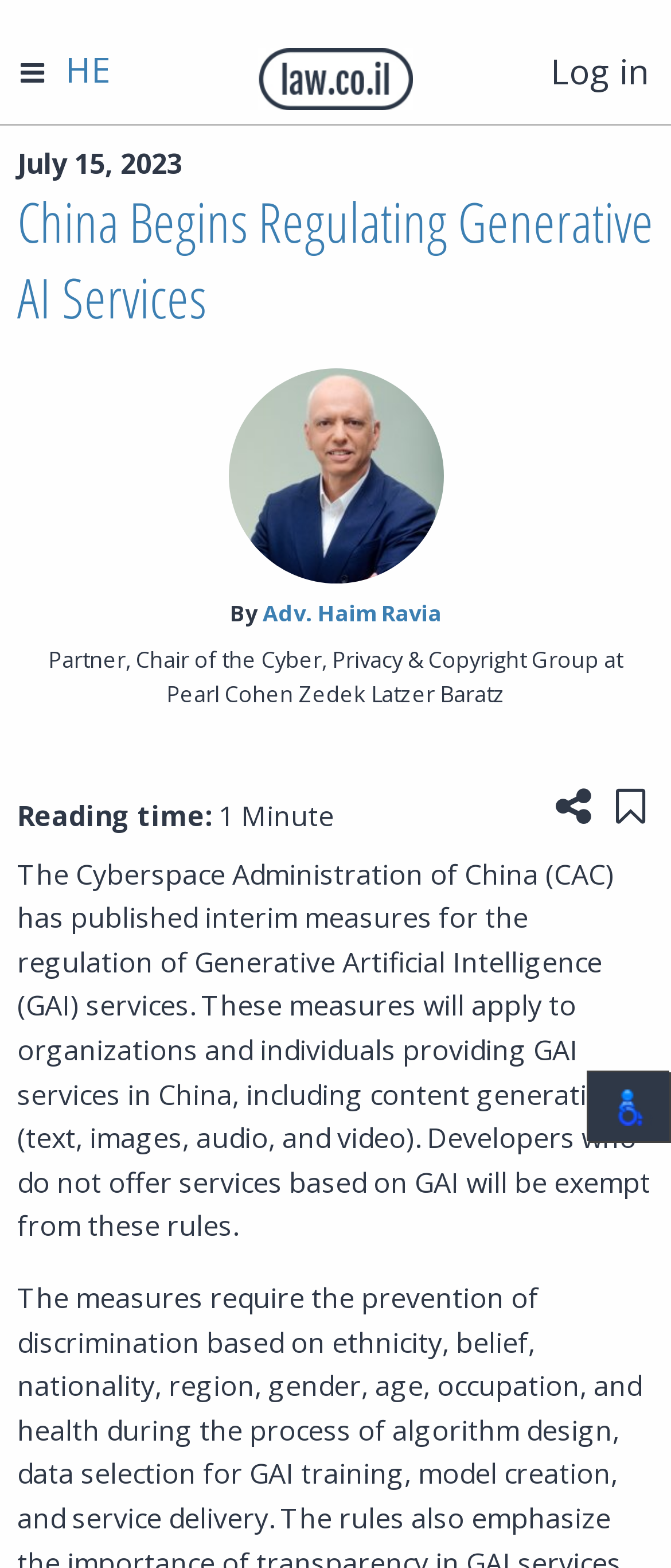What type of services will be regulated in China?
Can you provide an in-depth and detailed response to the question?

I found the type of services by reading the first sentence of the article, which states that the Cyberspace Administration of China has published interim measures for the regulation of Generative Artificial Intelligence (GAI) services.